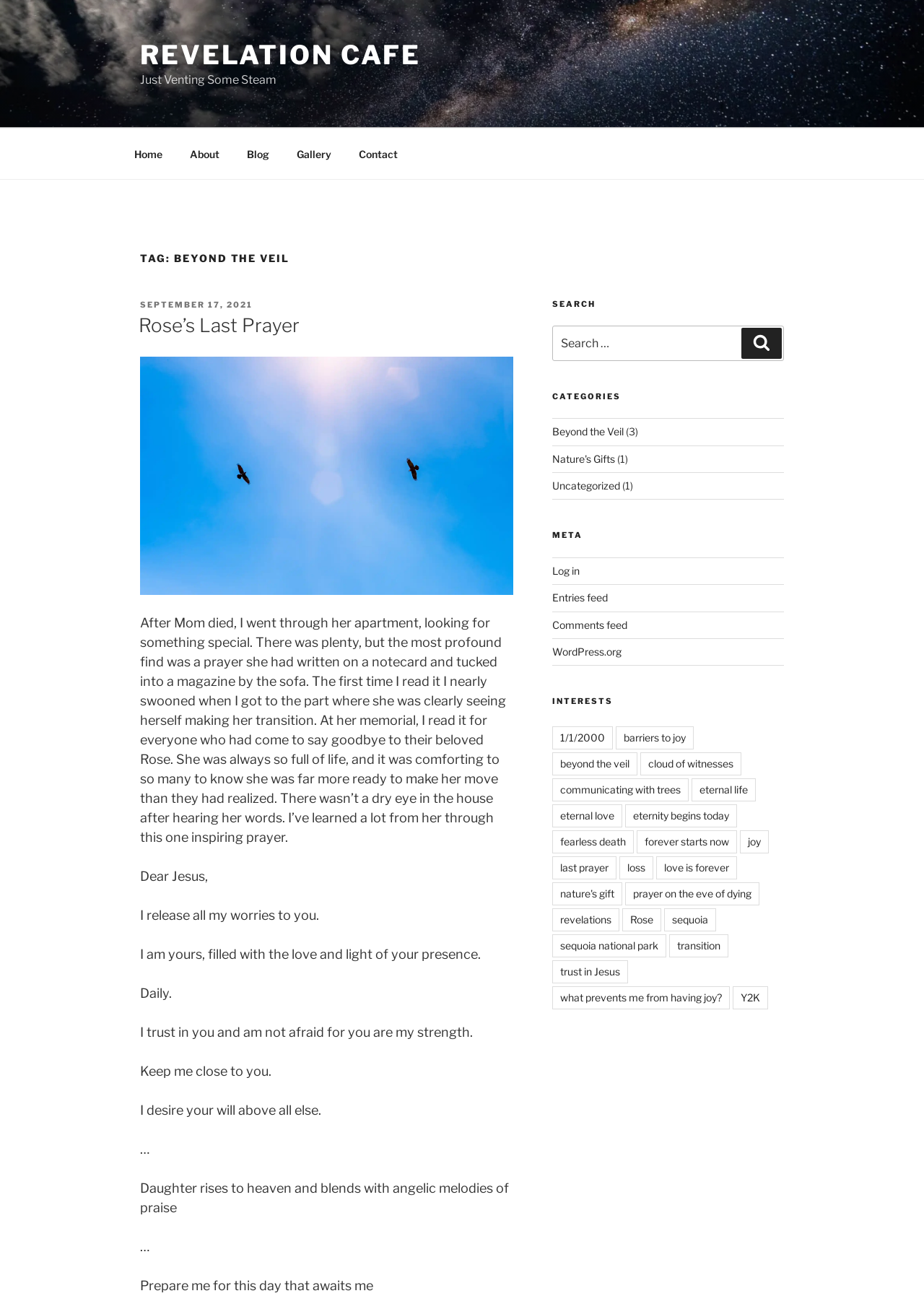Provide an in-depth caption for the webpage.

The webpage is titled "Beyond the Veil – Revelation Cafe". At the top, there is a large image of a cosmic starry sky, taking up almost the entire width of the page. Below the image, there is a link to "REVELATION CAFE" and a heading "Just Venting Some Steam". 

To the top right, there is a navigation menu with links to "Home", "About", "Blog", "Gallery", and "Contact". 

Below the navigation menu, there is a heading "TAG: BEYOND THE VEIL" with a subheading "POSTED ON SEPTEMBER 17, 2021". The main content of the page is a blog post titled "Rose’s Last Prayer", which includes a link to the same title. The post is accompanied by an image of two birds soaring in clear blue skies.

The blog post is a personal reflection on the author's experience of finding a prayer written by their mother, Rose, after her passing. The prayer is reproduced in full, and the author shares their emotional response to reading it at their mother's memorial.

To the right of the main content, there is a sidebar with several sections. The first section is a search bar with a heading "SEARCH". Below the search bar, there are headings for "CATEGORIES", "META", and "INTERESTS". Under "CATEGORIES", there are links to "Beyond the Veil", "Nature's Gifts", and "Uncategorized". Under "META", there are links to "Log in", "Entries feed", "Comments feed", and "WordPress.org". Under "INTERESTS", there are numerous links to various topics, including "barriers to joy", "beyond the veil", "cloud of witnesses", and many others.